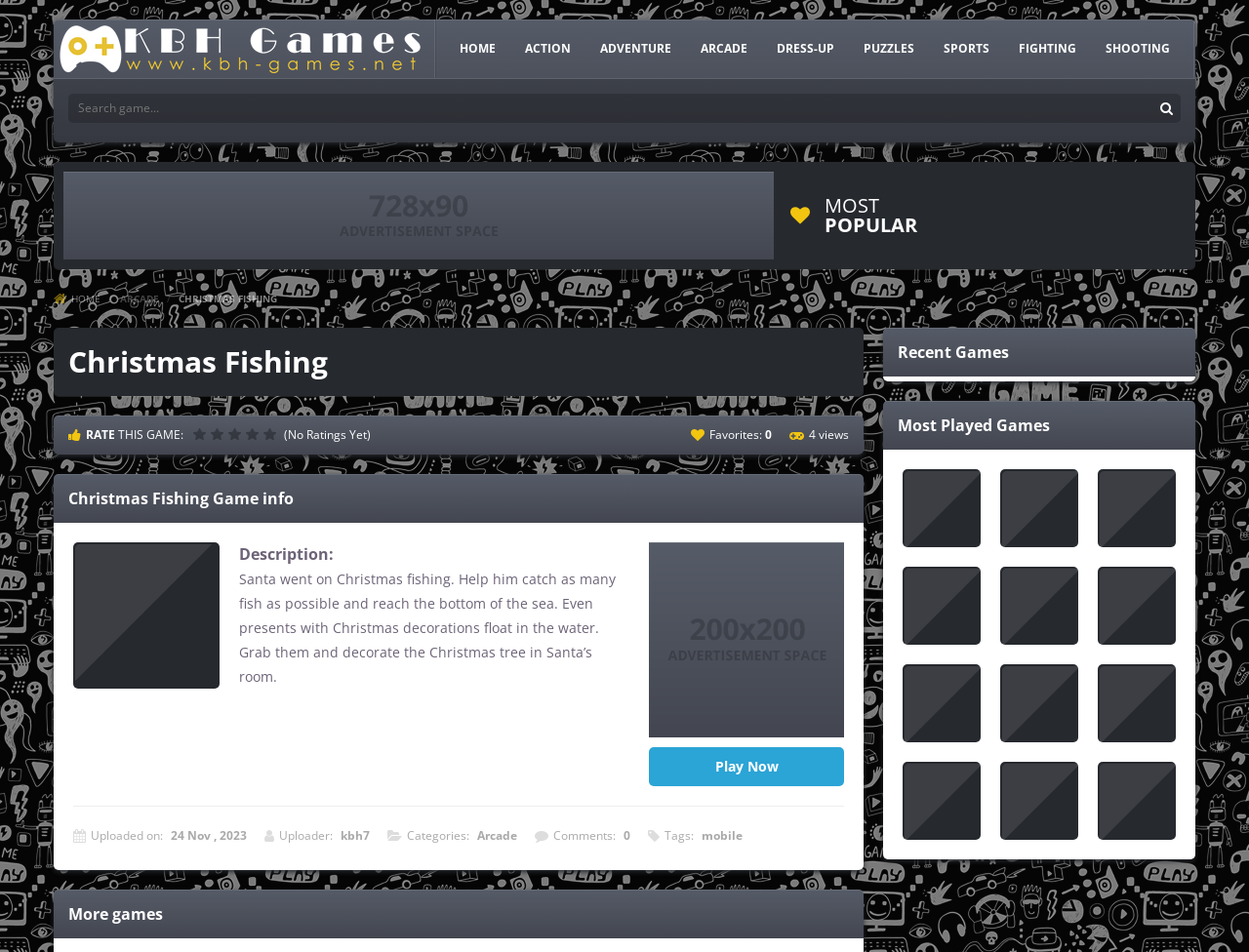Determine the bounding box for the described HTML element: "parent_node: Search name="s" placeholder="Search game..."". Ensure the coordinates are four float numbers between 0 and 1 in the format [left, top, right, bottom].

[0.059, 0.103, 0.941, 0.124]